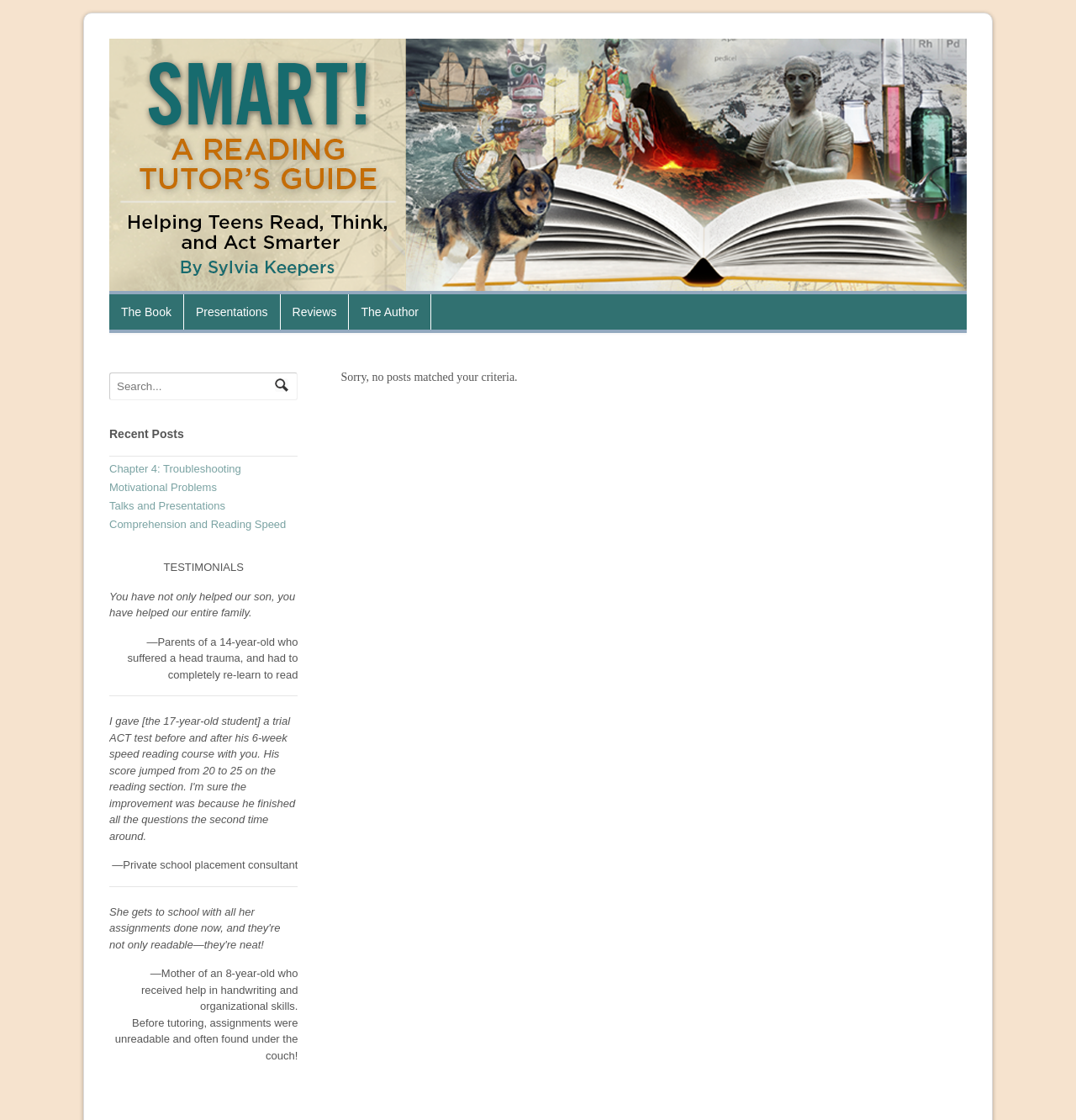Bounding box coordinates are specified in the format (top-left x, top-left y, bottom-right x, bottom-right y). All values are floating point numbers bounded between 0 and 1. Please provide the bounding box coordinate of the region this sentence describes: Comprehension and Reading Speed

[0.102, 0.463, 0.266, 0.474]